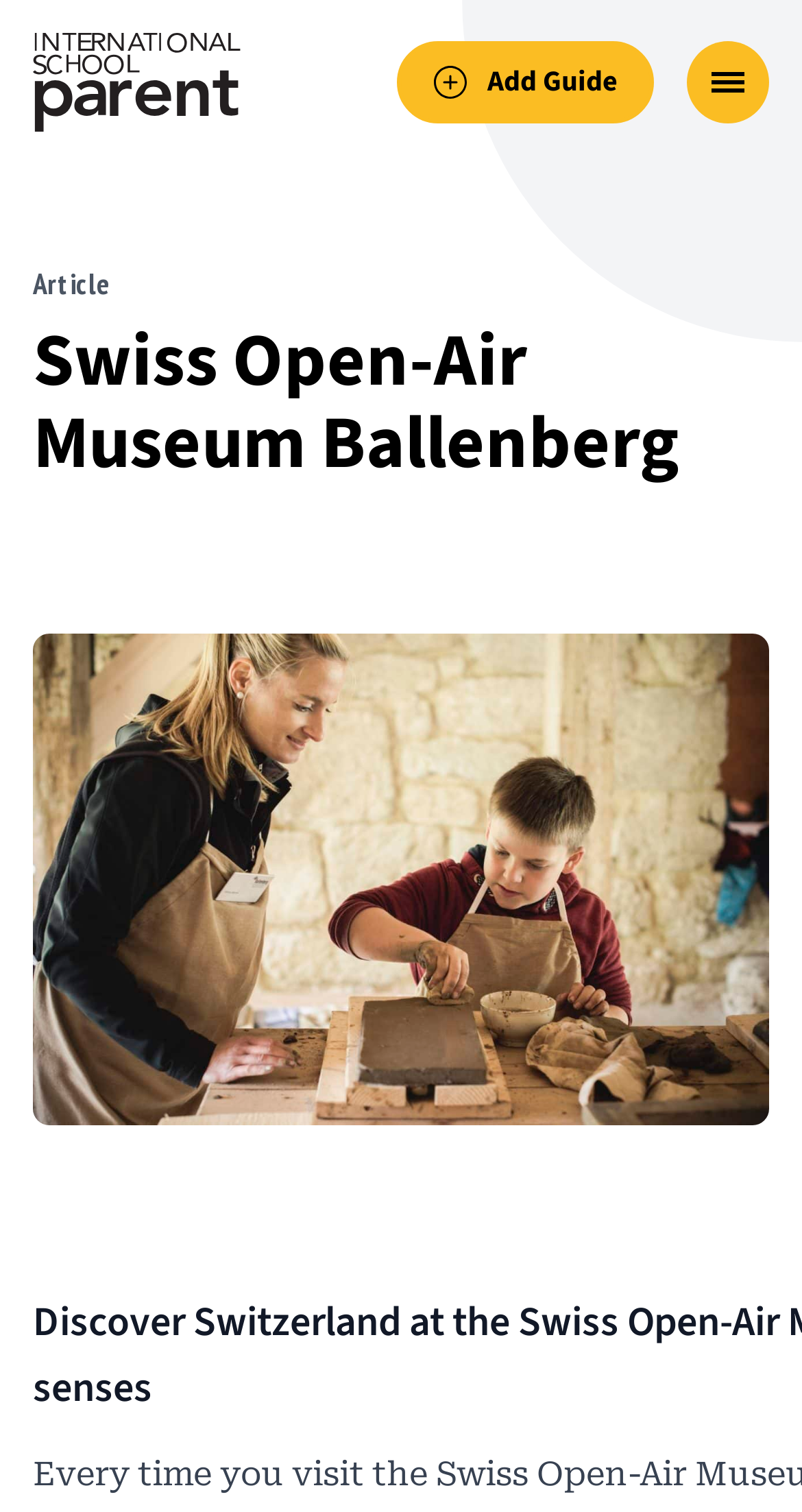Provide a one-word or one-phrase answer to the question:
Is there a mobile navigation option?

Yes